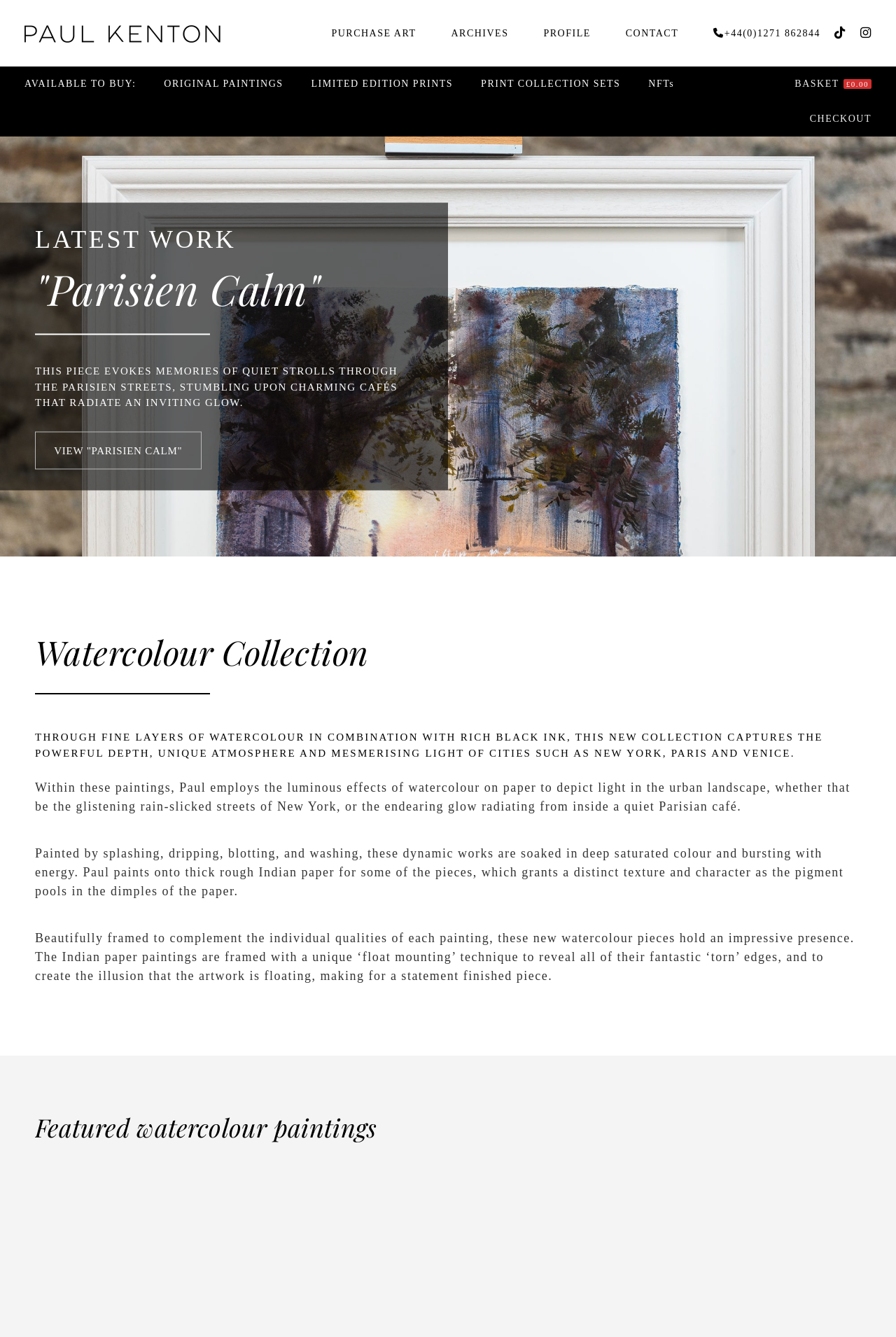Pinpoint the bounding box coordinates of the element to be clicked to execute the instruction: "Purchase art".

[0.365, 0.0, 0.488, 0.05]